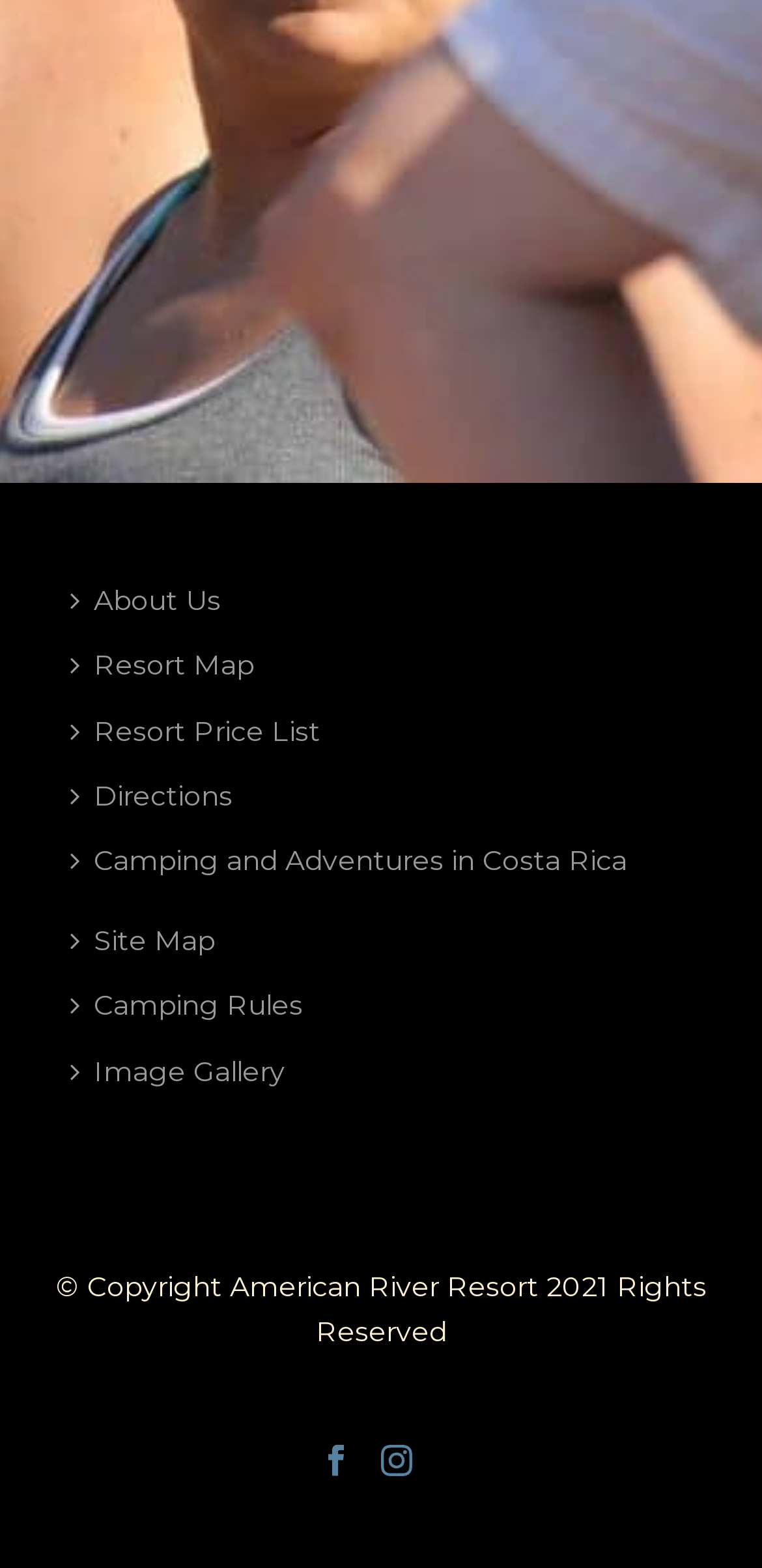Please find the bounding box coordinates of the clickable region needed to complete the following instruction: "Visit Facebook page". The bounding box coordinates must consist of four float numbers between 0 and 1, i.e., [left, top, right, bottom].

None